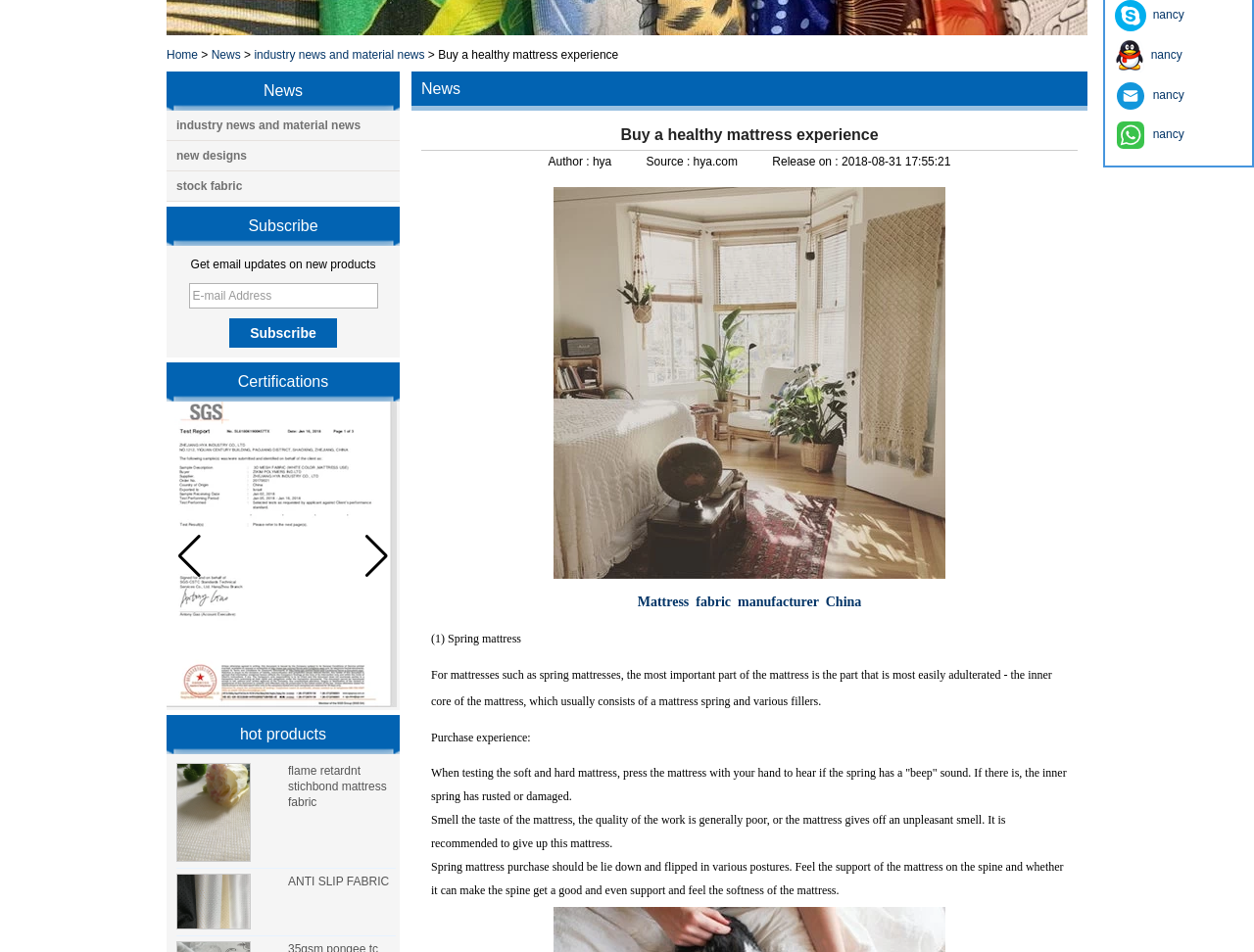Please find the bounding box for the following UI element description. Provide the coordinates in (top-left x, top-left y, bottom-right x, bottom-right y) format, with values between 0 and 1: title="OKEO SGS"

[0.342, 0.731, 0.526, 0.746]